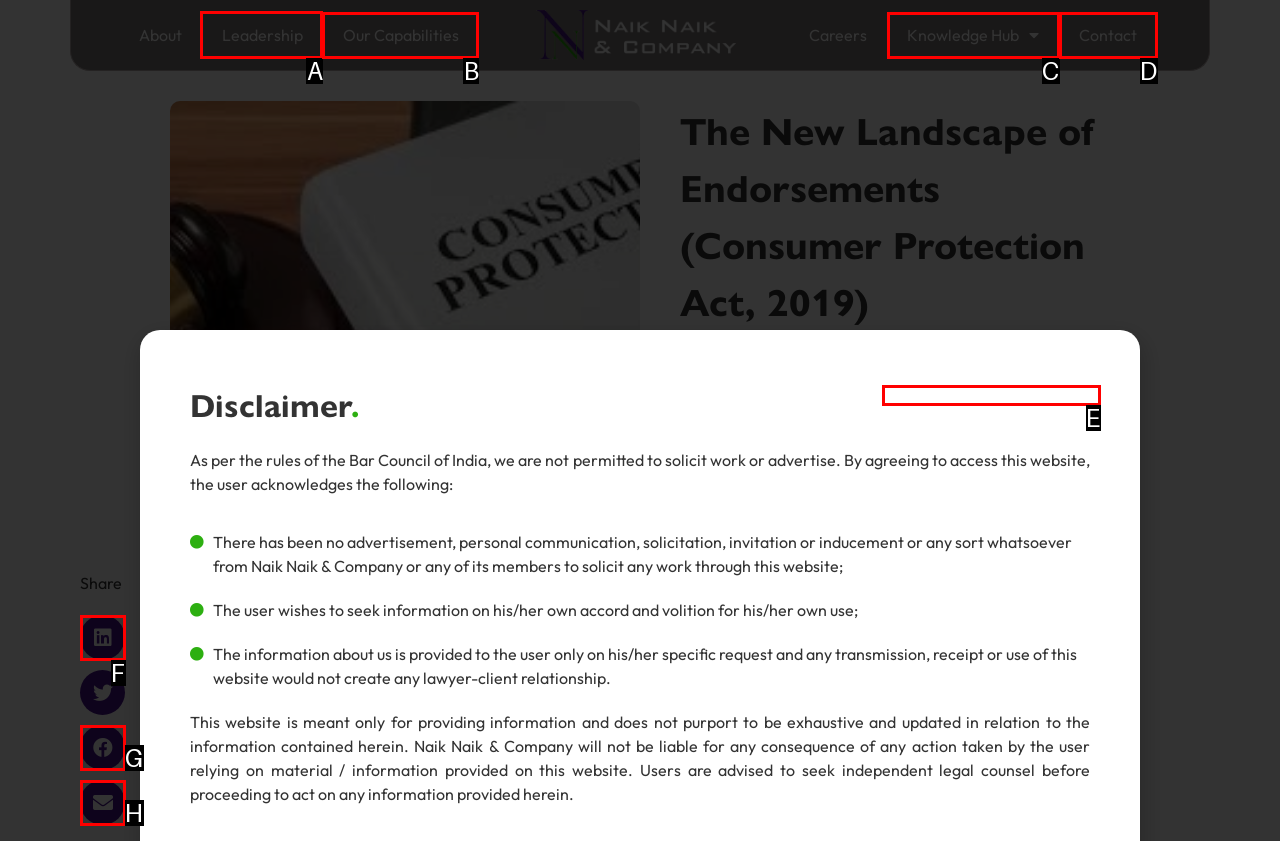Determine which UI element you should click to perform the task: Click on Leadership
Provide the letter of the correct option from the given choices directly.

A